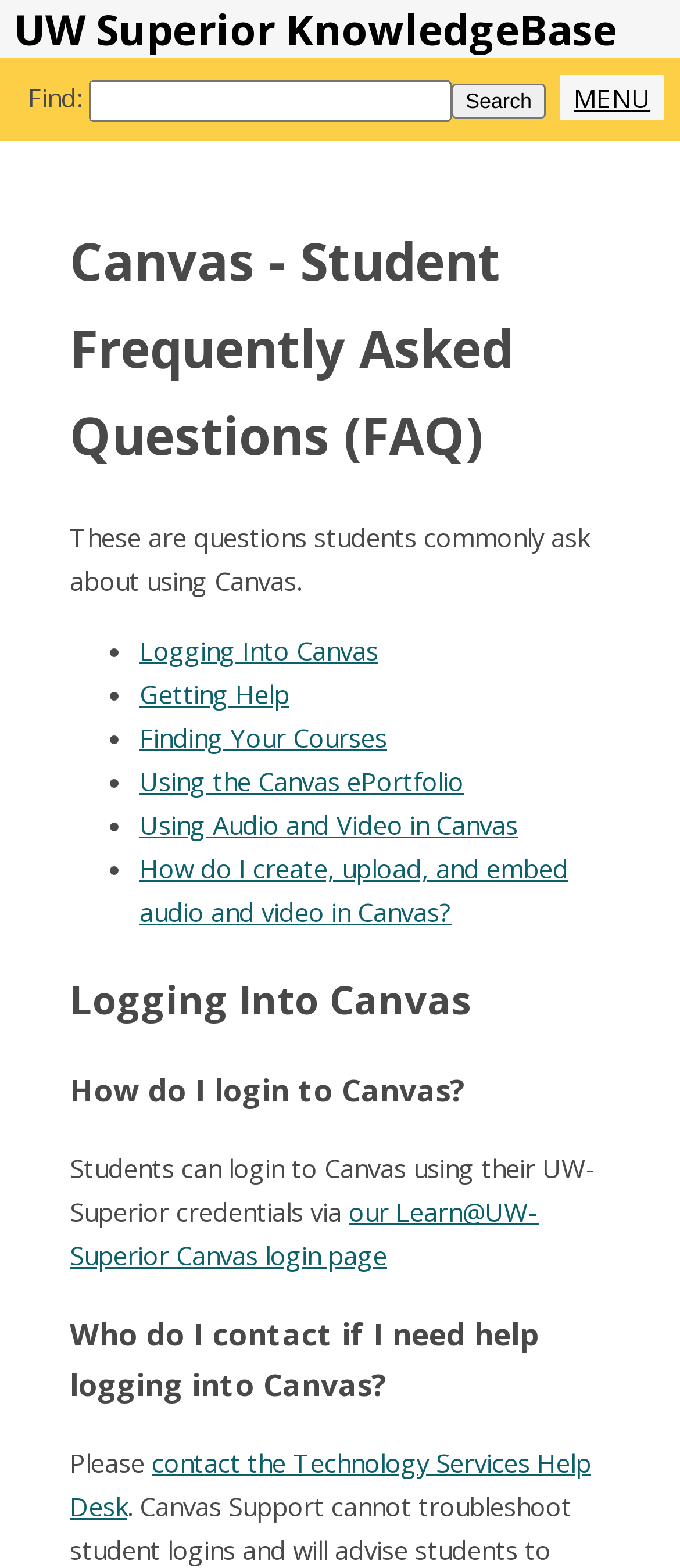Please provide a comprehensive answer to the question based on the screenshot: Who should students contact if they need help logging into Canvas?

The webpage suggests that students should contact the Technology Services Help Desk if they need help logging into Canvas. This implies that the Help Desk is the primary point of contact for technical issues related to Canvas.